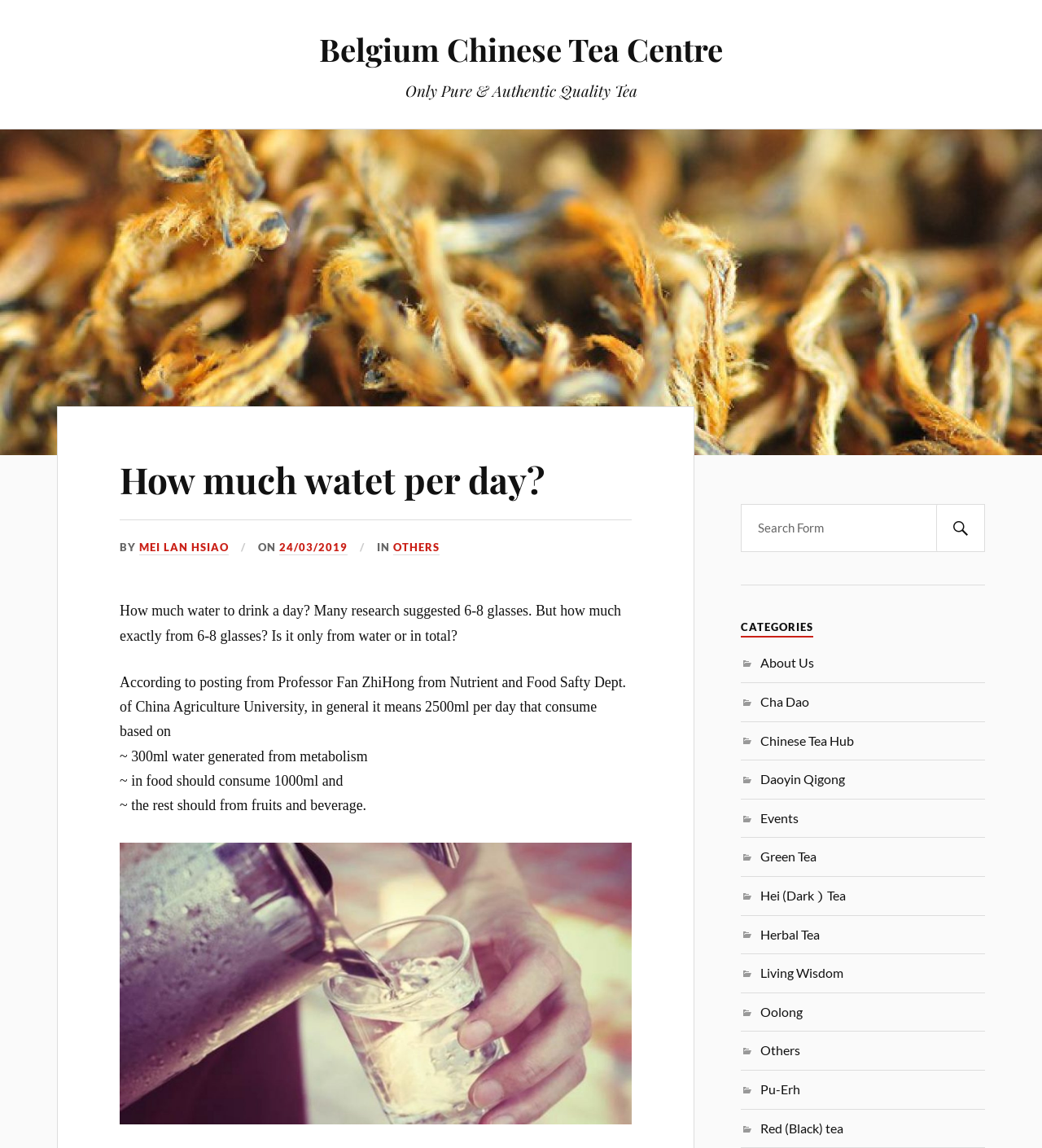Use a single word or phrase to answer the following:
How many categories are listed on the webpage?

13